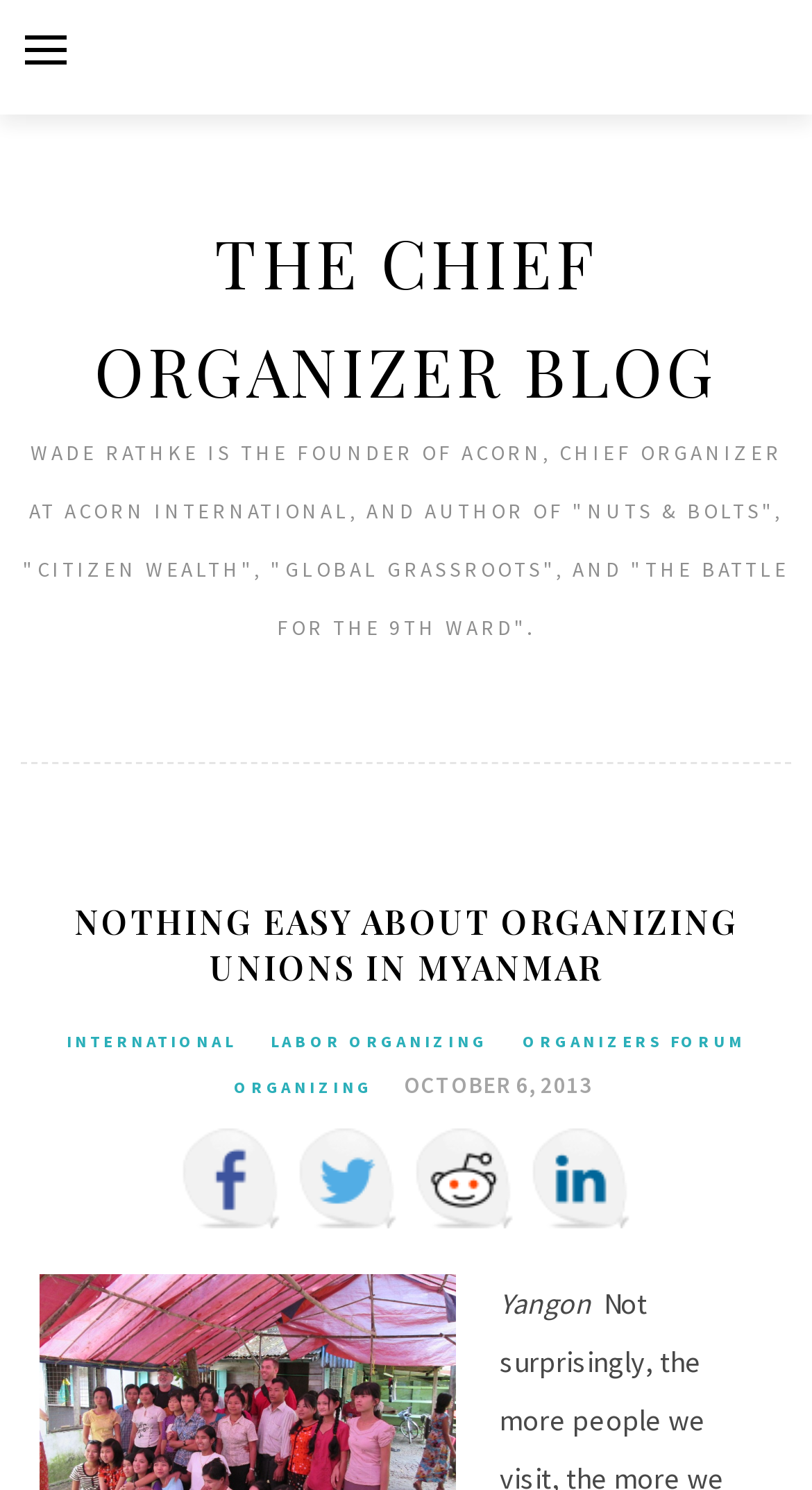What is the category of the article?
Please describe in detail the information shown in the image to answer the question.

The question asks for the category of the article, which can be found in the link element with the text 'LABOR ORGANIZING'.